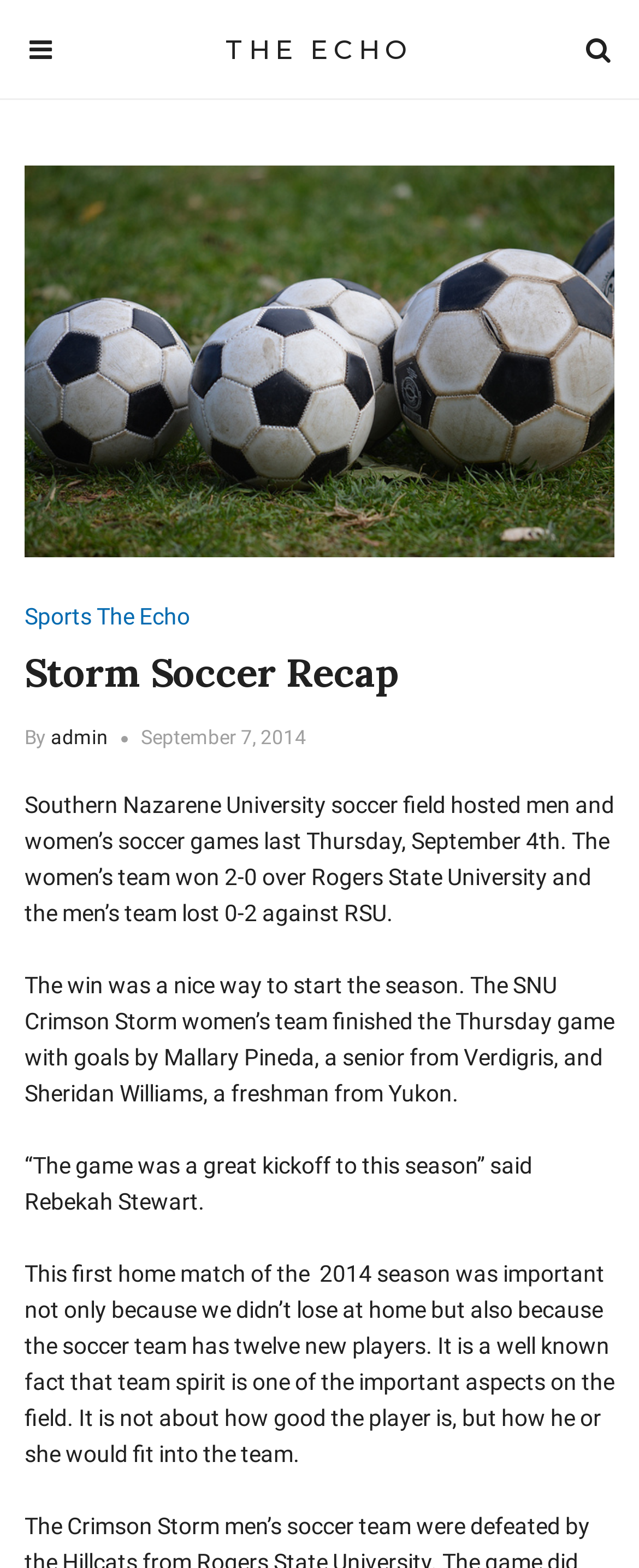Find the bounding box of the element with the following description: "The Echo". The coordinates must be four float numbers between 0 and 1, formatted as [left, top, right, bottom].

[0.151, 0.384, 0.297, 0.401]